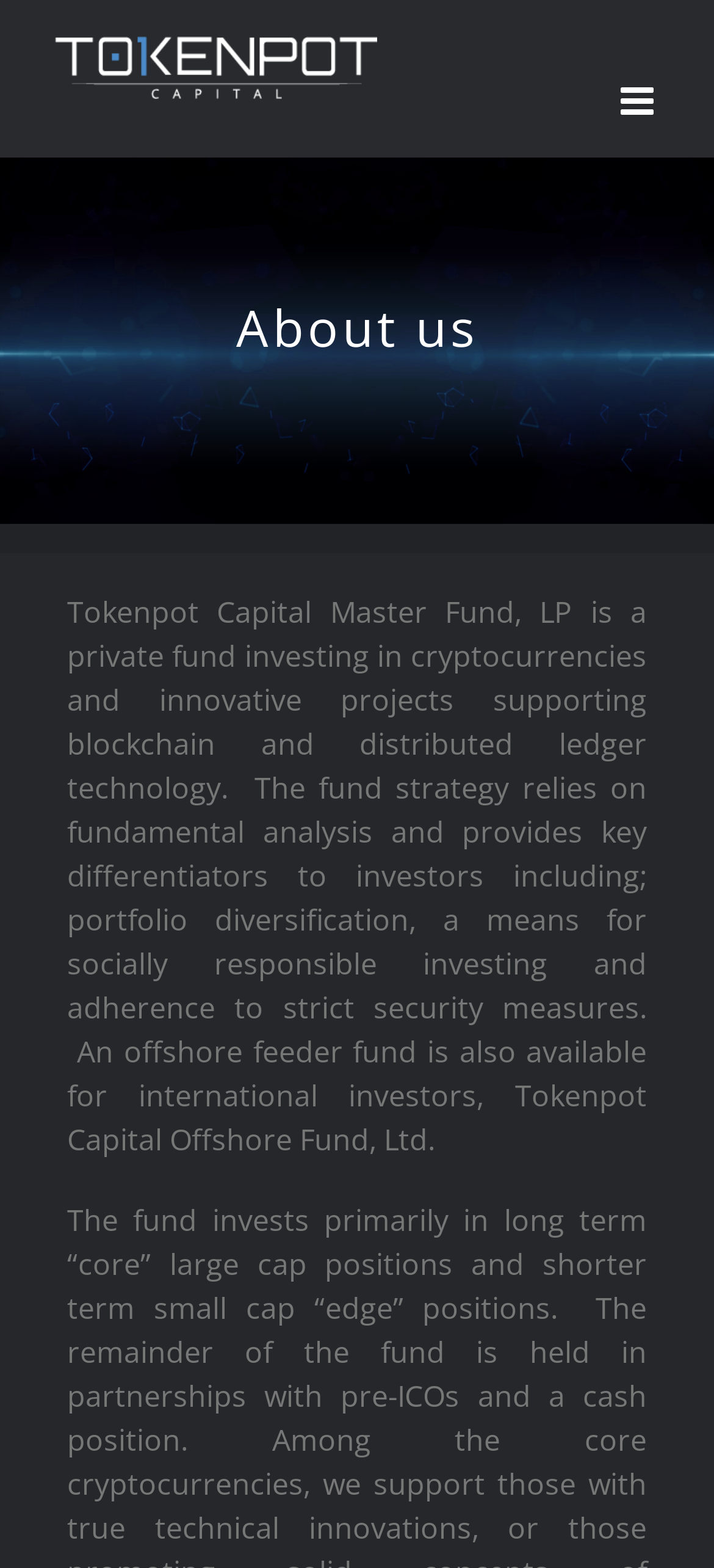Give a detailed account of the webpage, highlighting key information.

The webpage is about Tokenpot Capital, a private fund investing in cryptocurrencies and innovative projects supporting blockchain and distributed ledger technology. At the top left corner, there is a Tokenpot Capital logo, which is an image linked to the website's homepage. 

On the top right corner, there is a toggle button to open the mobile menu. Below the logo, there is a heading "About us" in the middle of the page. Under the heading, there are two paragraphs of text describing the fund's strategy and investment approach. The first paragraph explains that the fund provides key differentiators to investors, including portfolio diversification, socially responsible investing, and strict security measures. It also mentions an offshore feeder fund available for international investors. The second paragraph details the fund's investment approach, which includes long-term "core" large cap positions, shorter-term small cap "edge" positions, partnerships with pre-ICOs, and a cash position.

At the bottom right corner, there is a "Go to Top" button, which allows users to quickly navigate back to the top of the page.